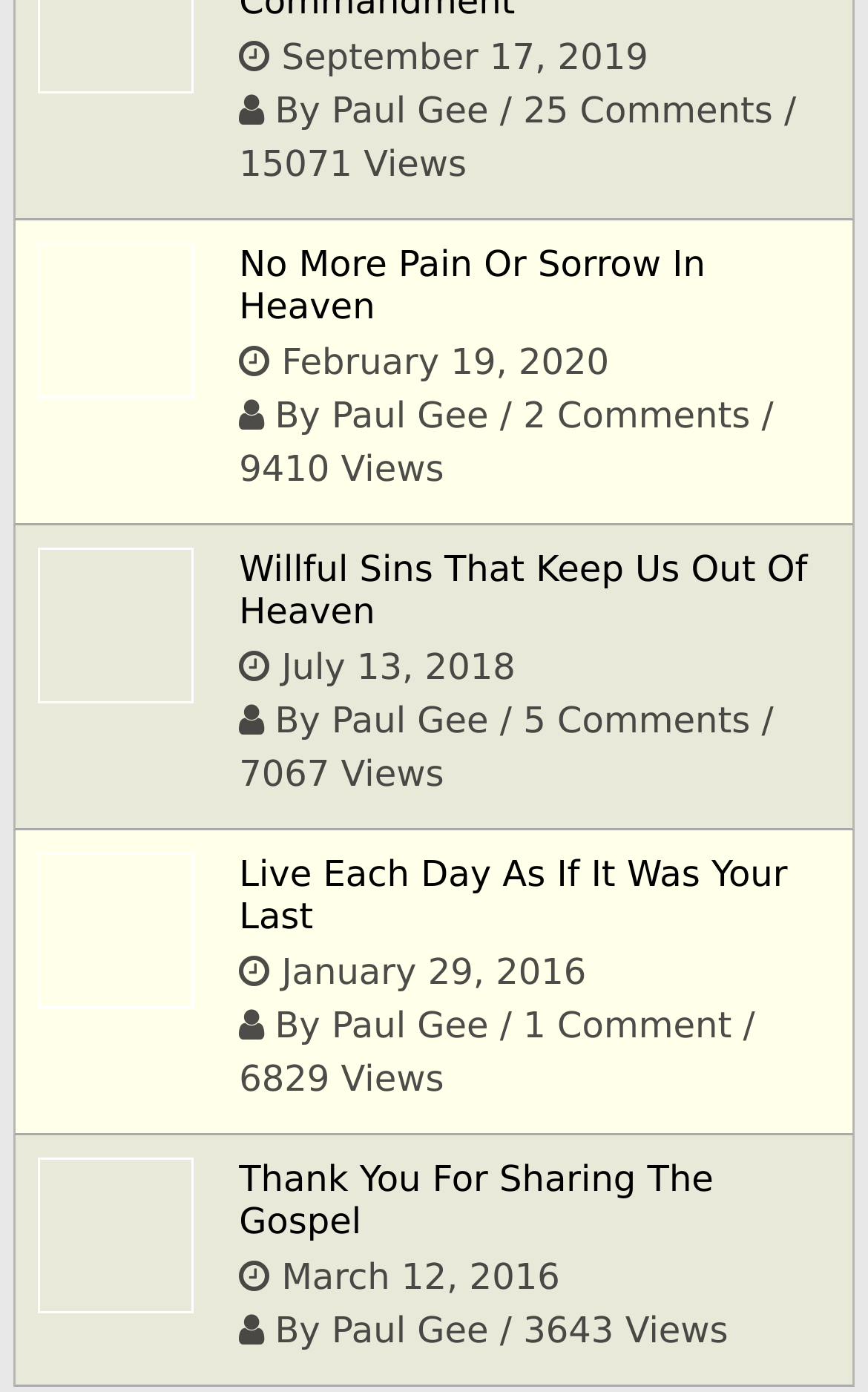Identify the bounding box coordinates for the UI element described as follows: alt="Catholics Removed The 2nd Commandment". Use the format (top-left x, top-left y, bottom-right x, bottom-right y) and ensure all values are floating point numbers between 0 and 1.

[0.045, 0.043, 0.25, 0.074]